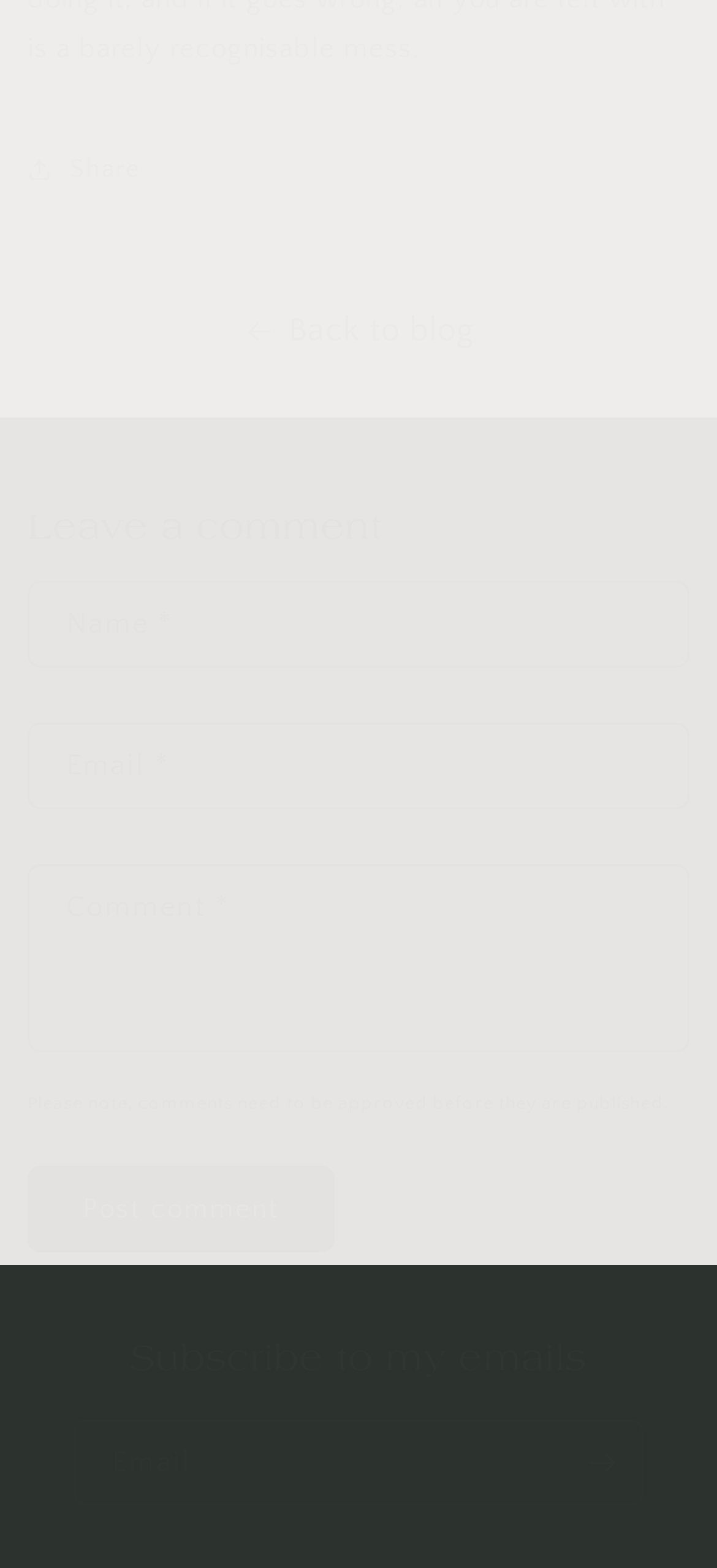What is required to leave a comment?
Using the image, give a concise answer in the form of a single word or short phrase.

Name, Email, and Comment